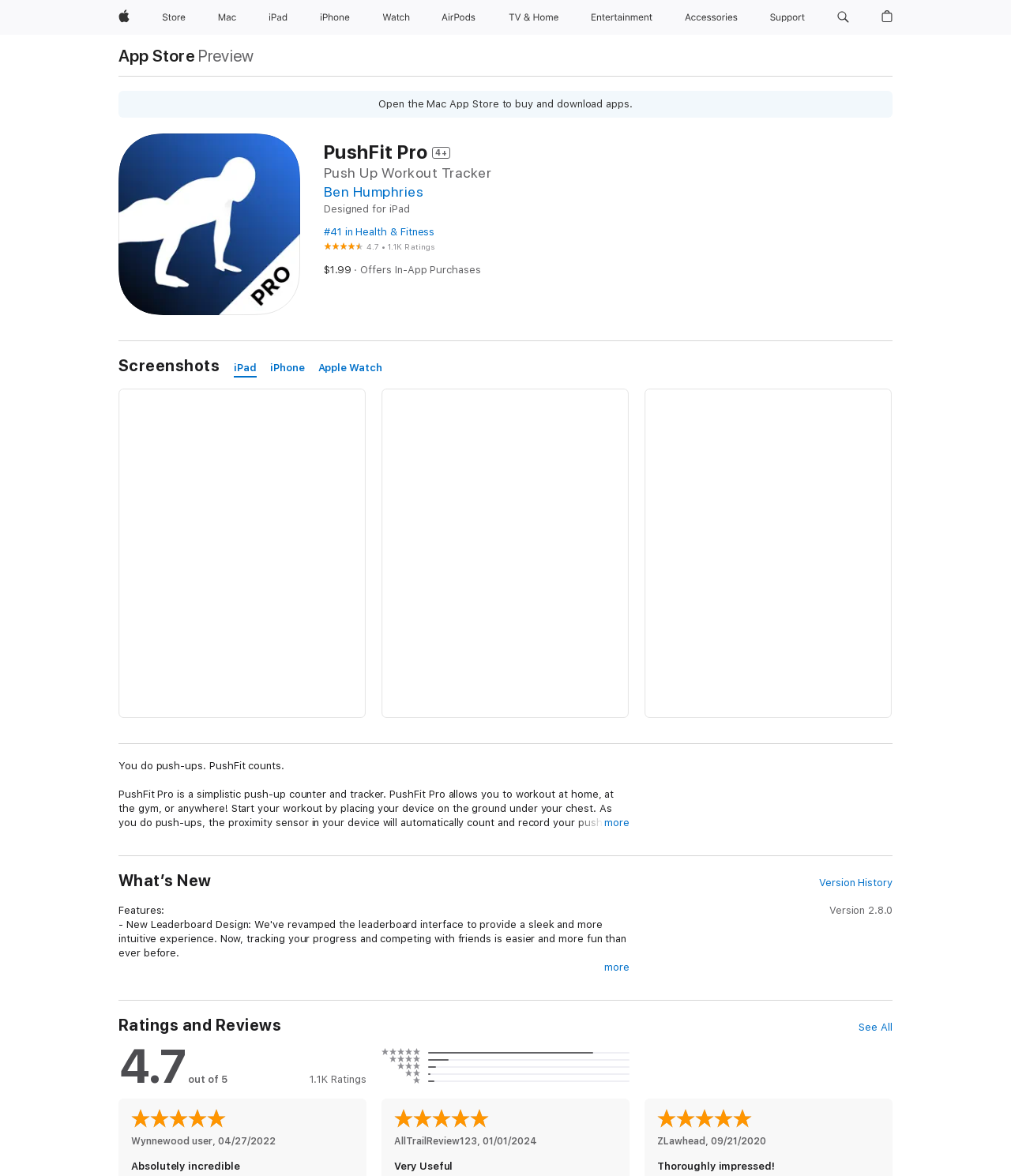Identify the bounding box coordinates of the clickable region necessary to fulfill the following instruction: "View PushFit Pro details". The bounding box coordinates should be four float numbers between 0 and 1, i.e., [left, top, right, bottom].

[0.32, 0.12, 0.883, 0.14]